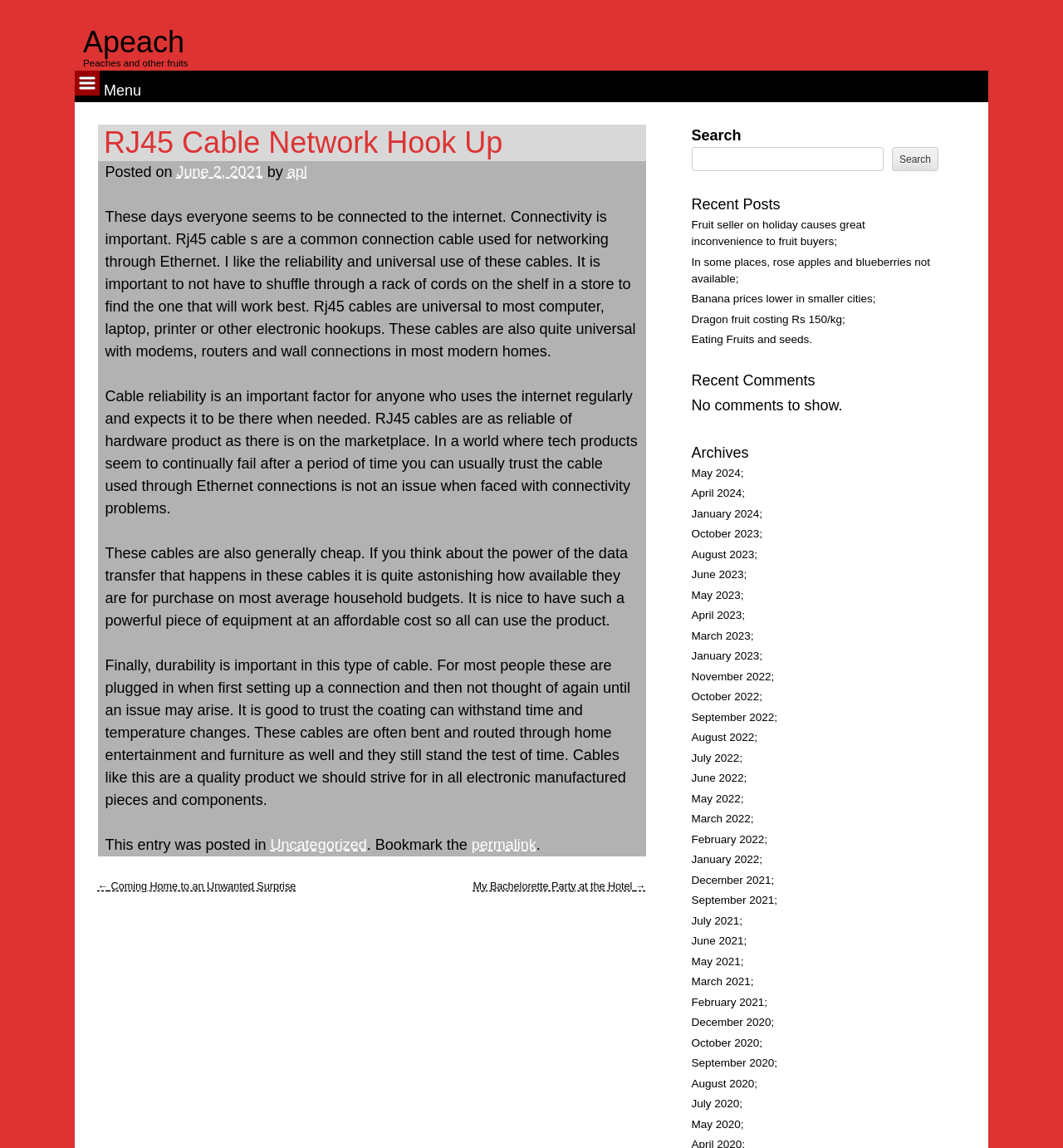Specify the bounding box coordinates of the area to click in order to follow the given instruction: "Search for something."

[0.839, 0.128, 0.882, 0.149]